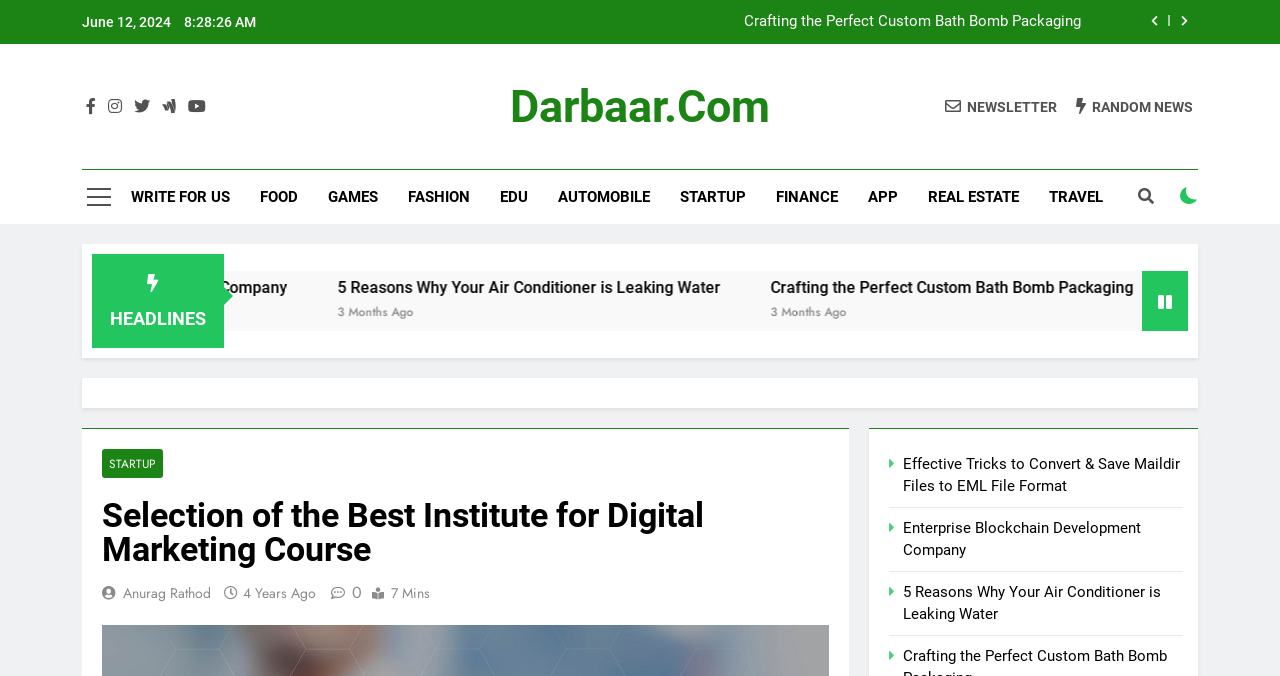Summarize the webpage comprehensively, mentioning all visible components.

The webpage appears to be a blog or news website with various articles and sections. At the top, there is a date and time displayed, "June 12, 2024" and "8:28:26 AM", respectively. Below this, there are two buttons with icons, followed by a list item titled "Crafting the Perfect Custom Bath Bomb Packaging" with a link to the article.

On the left side, there are several social media links, including Facebook, Twitter, and LinkedIn, represented by their respective icons. Below these, there is a link to the website's newsletter and another link to "RANDOM NEWS".

The main content area is divided into sections. The first section has a heading "HEADLINES" and features three articles with links. The first article is titled "5 Reasons Why Your Air Conditioner is Leaking Water", the second is "Crafting the Perfect Custom Bath Bomb Packaging", and the third article's title is not specified.

Below the headlines section, there are several links to different categories, including "WRITE FOR US", "FOOD", "GAMES", "FASHION", "EDU", "AUTOMOBILE", "STARTUP", "FINANCE", "APP", "REAL ESTATE", and "TRAVEL". These links are arranged horizontally across the page.

On the right side, there is a section with a heading "Selection of the Best Institute for Digital Marketing Course". This section has an article with a link to the full content, along with the author's name, "Anurag Rathod", and the date "4 Years Ago". There are also several other links to related articles, including "Effective Tricks to Convert & Save Maildir Files to EML File Format" and "Enterprise Blockchain Development Company".

At the bottom of the page, there are several buttons, including a search icon, a checkbox, and another button with an icon.